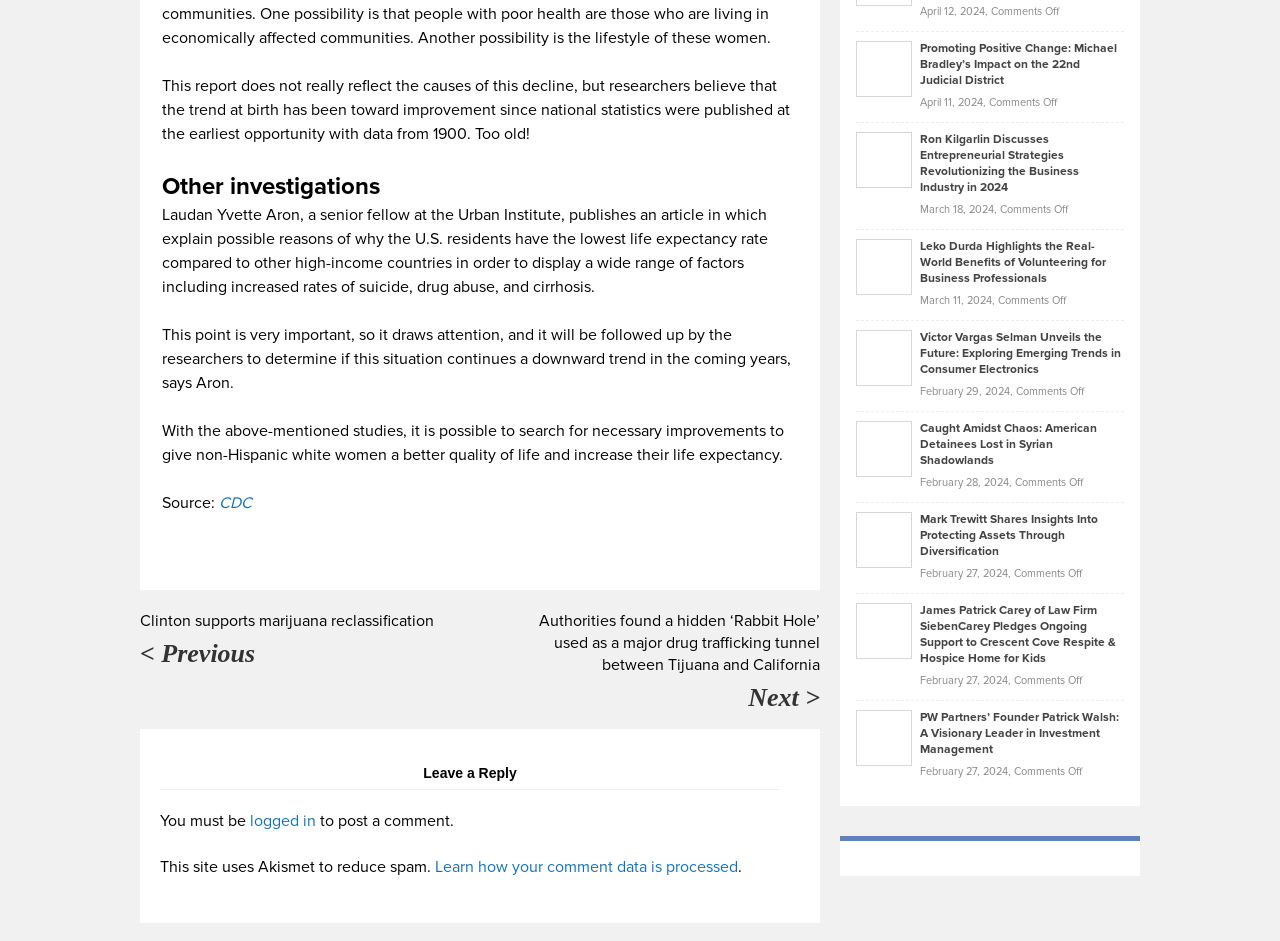Locate the UI element described by logged in and provide its bounding box coordinates. Use the format (top-left x, top-left y, bottom-right x, bottom-right y) with all values as floating point numbers between 0 and 1.

[0.195, 0.862, 0.247, 0.883]